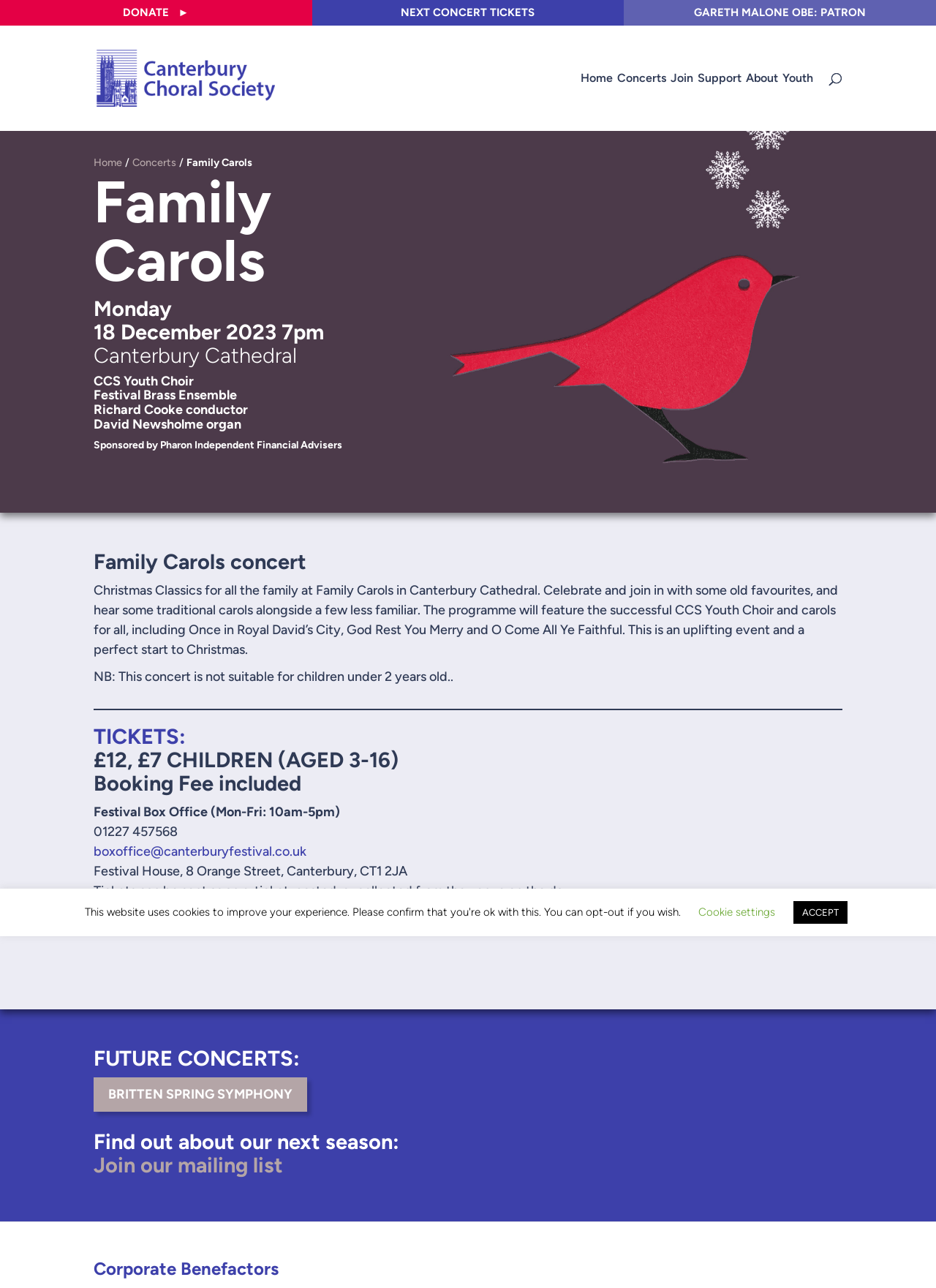Please identify the bounding box coordinates of the clickable element to fulfill the following instruction: "Buy tickets for the next concert". The coordinates should be four float numbers between 0 and 1, i.e., [left, top, right, bottom].

[0.333, 0.0, 0.667, 0.02]